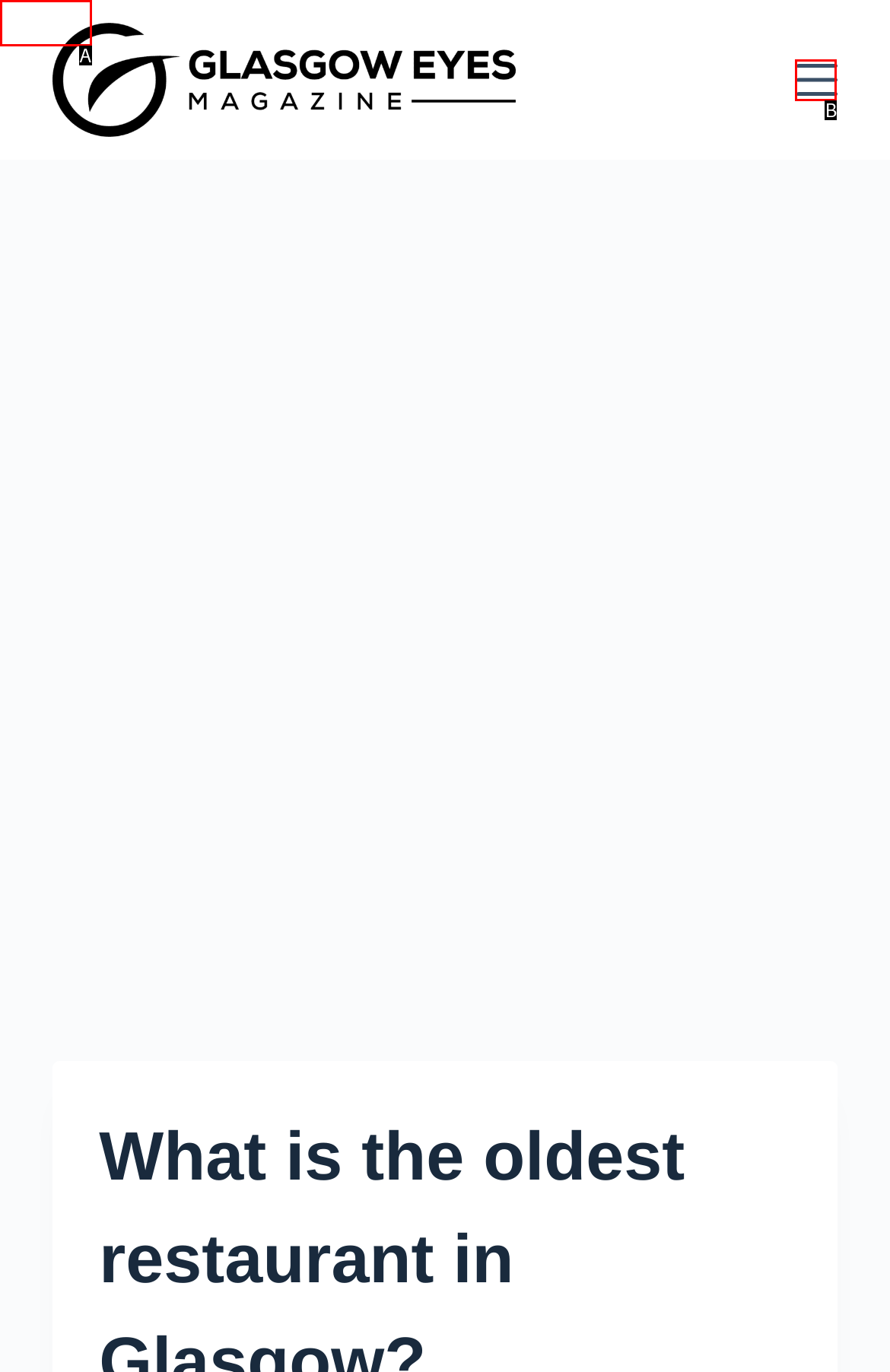Identify the letter that best matches this UI element description: Skip to content
Answer with the letter from the given options.

A